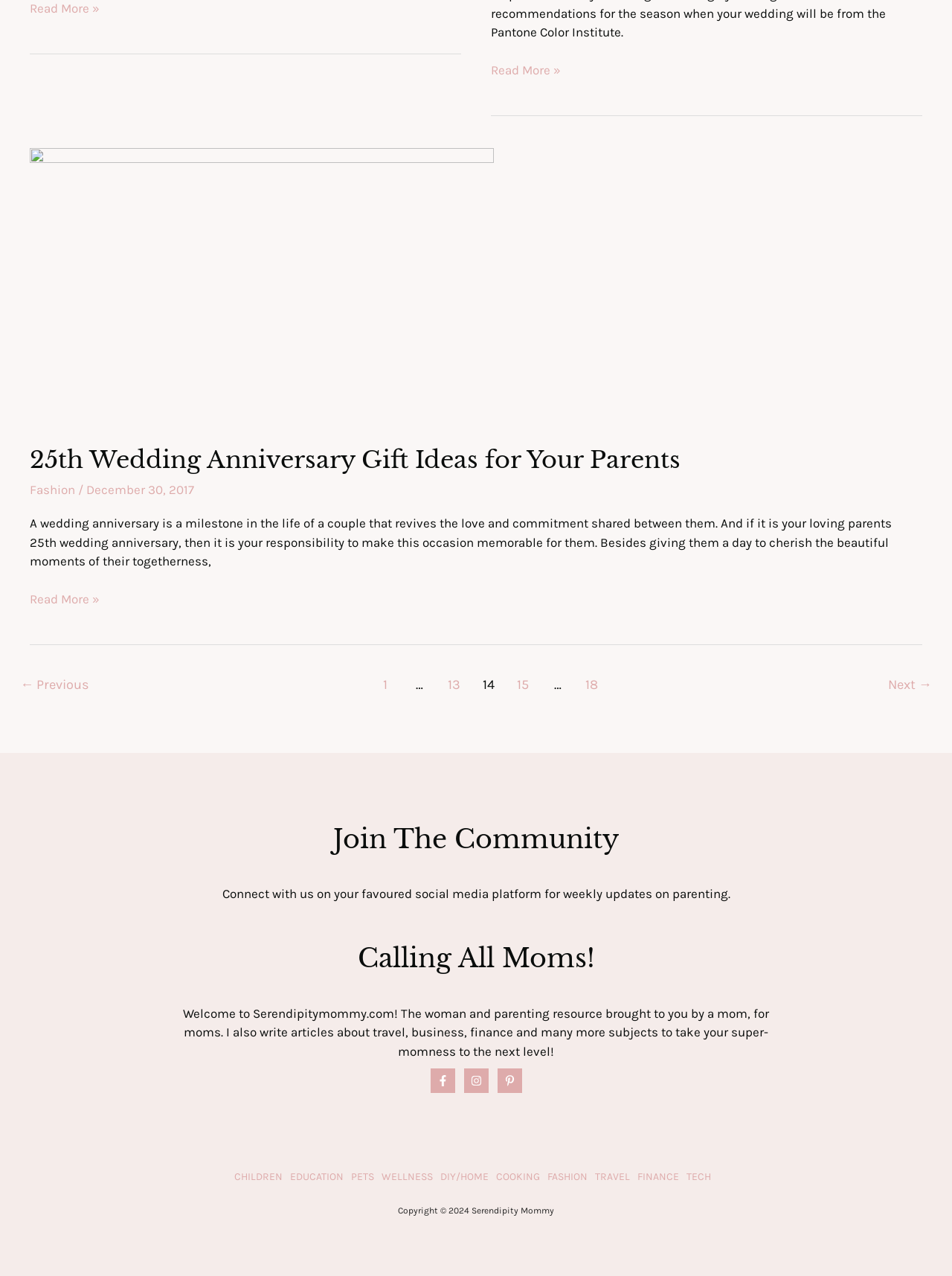Please determine the bounding box coordinates of the element's region to click for the following instruction: "Click on the '25th Wedding Anniversary Gift Ideas for Your Parents' link".

[0.031, 0.349, 0.715, 0.372]